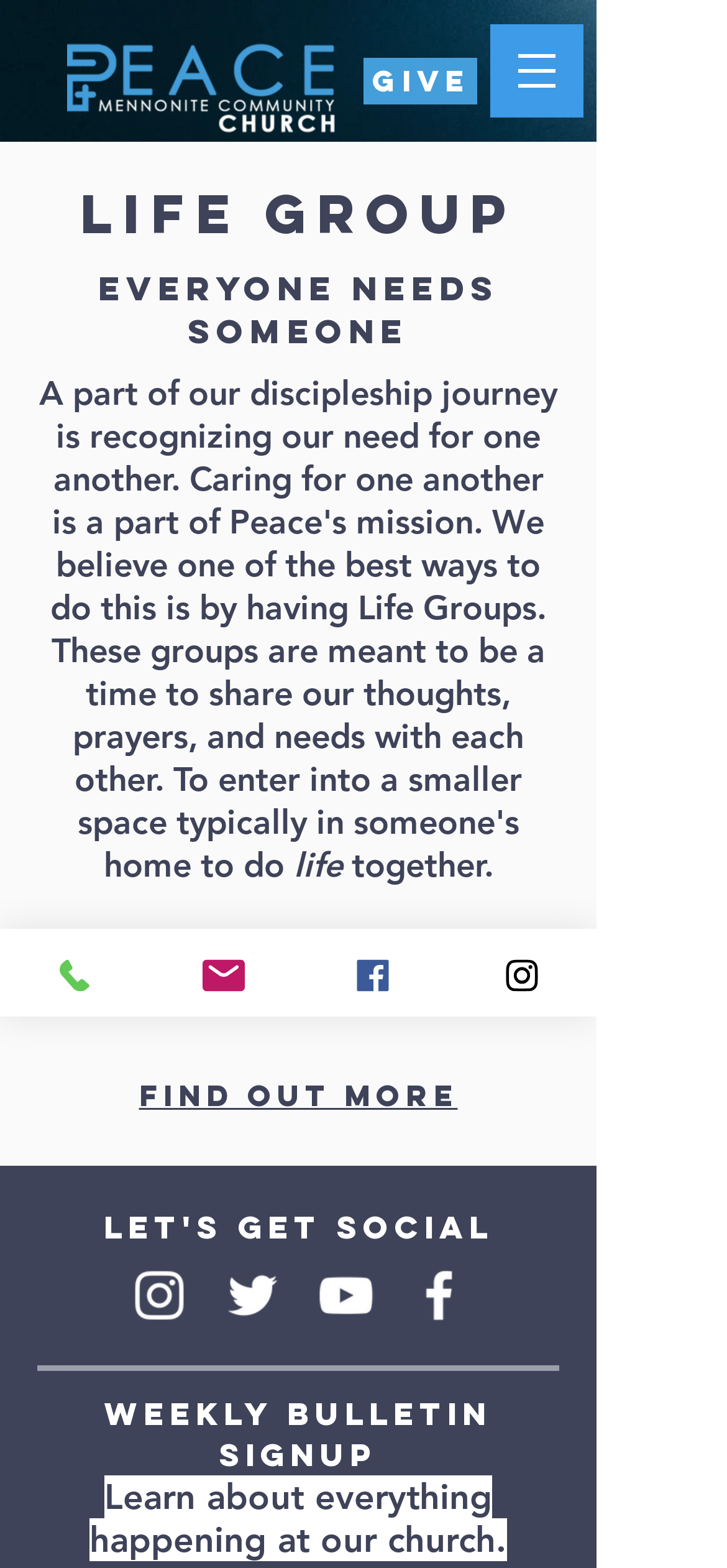Ascertain the bounding box coordinates for the UI element detailed here: "Find out more". The coordinates should be provided as [left, top, right, bottom] with each value being a float between 0 and 1.

[0.191, 0.686, 0.629, 0.71]